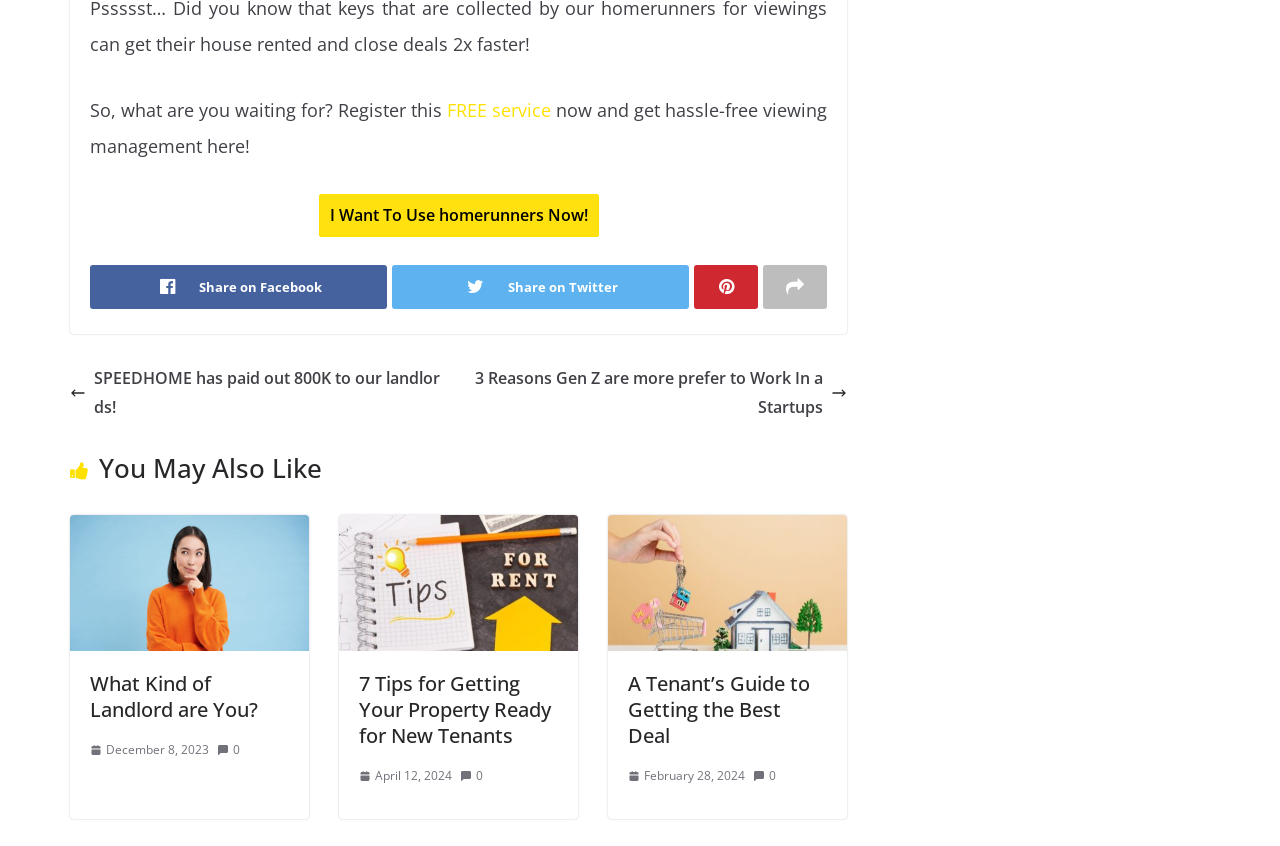Show the bounding box coordinates of the region that should be clicked to follow the instruction: "Share on Facebook."

[0.07, 0.313, 0.302, 0.365]